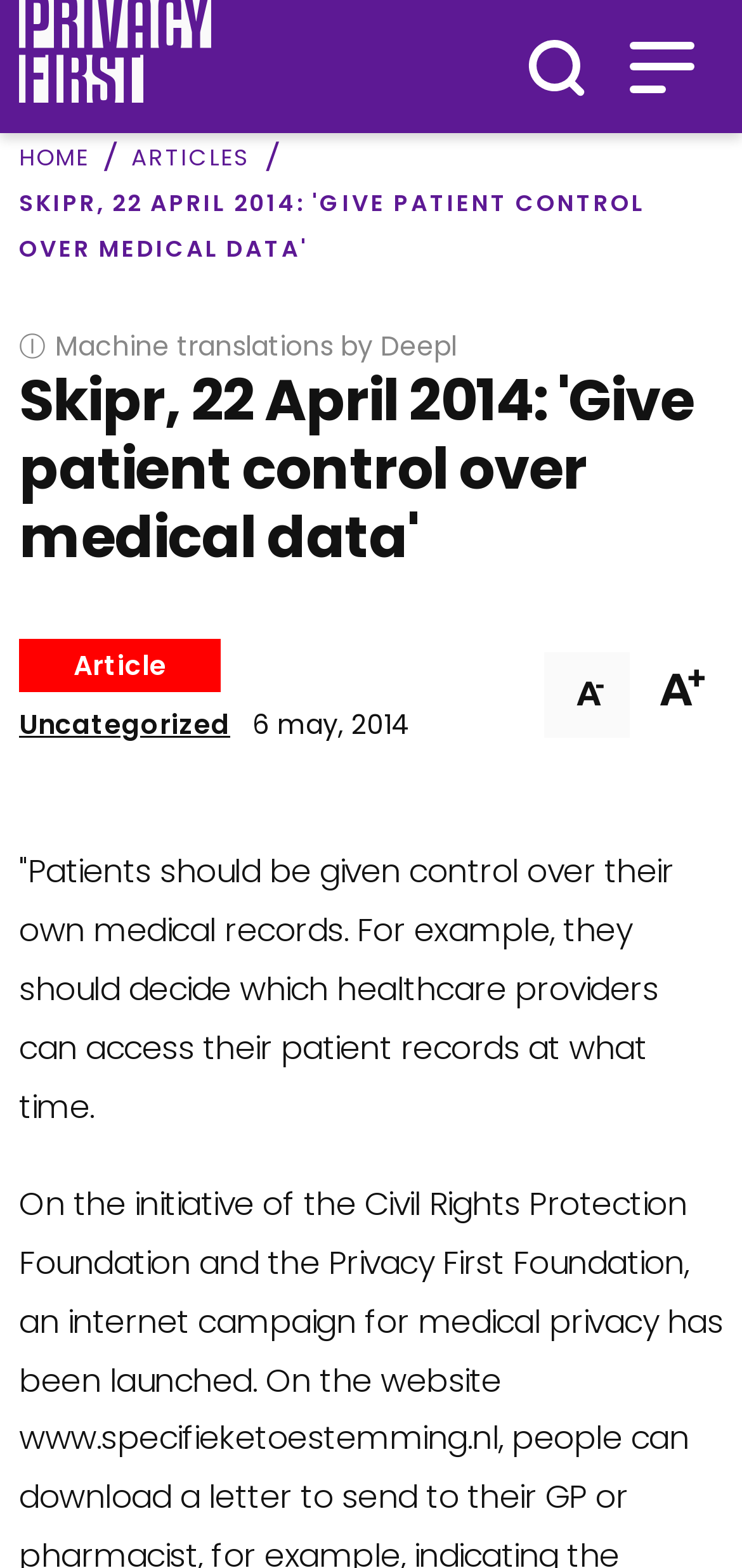Answer the question below in one word or phrase:
What is the date of the article?

6 May, 2014